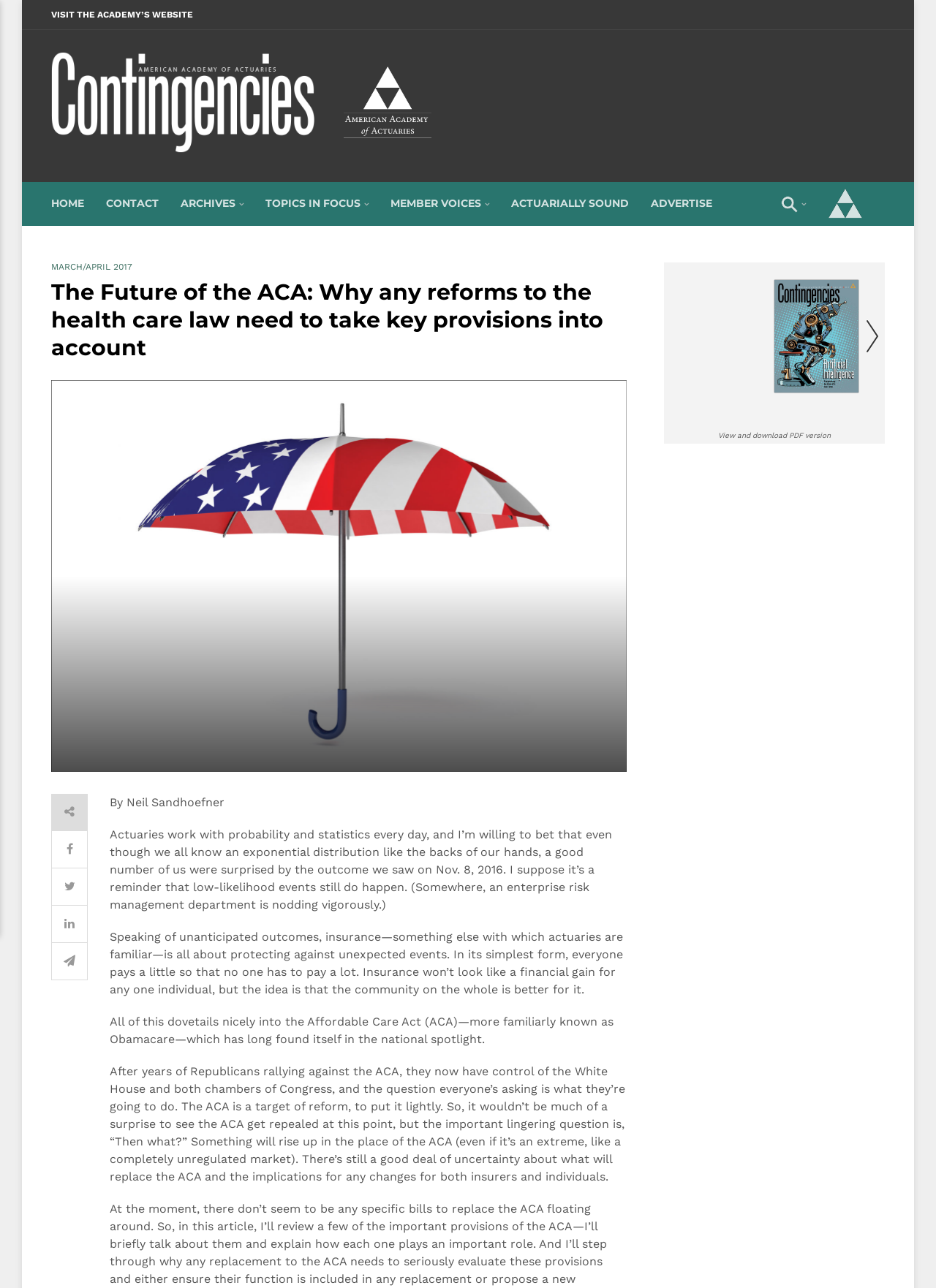Find the bounding box coordinates for the area that should be clicked to accomplish the instruction: "Click the 'p.pinti@bbk.ac.uk' link".

None